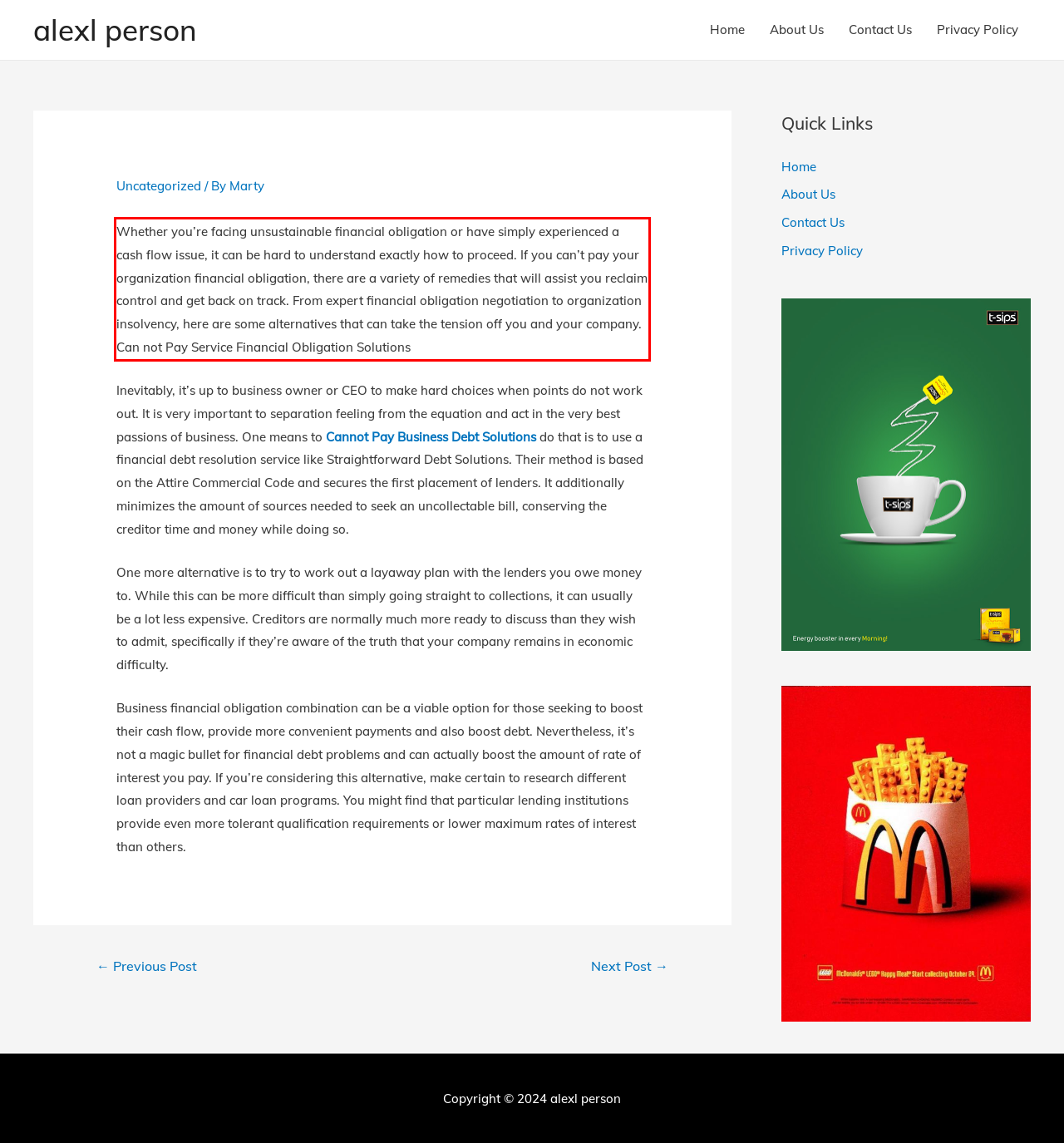There is a UI element on the webpage screenshot marked by a red bounding box. Extract and generate the text content from within this red box.

Whether you’re facing unsustainable financial obligation or have simply experienced a cash flow issue, it can be hard to understand exactly how to proceed. If you can’t pay your organization financial obligation, there are a variety of remedies that will assist you reclaim control and get back on track. From expert financial obligation negotiation to organization insolvency, here are some alternatives that can take the tension off you and your company. Can not Pay Service Financial Obligation Solutions